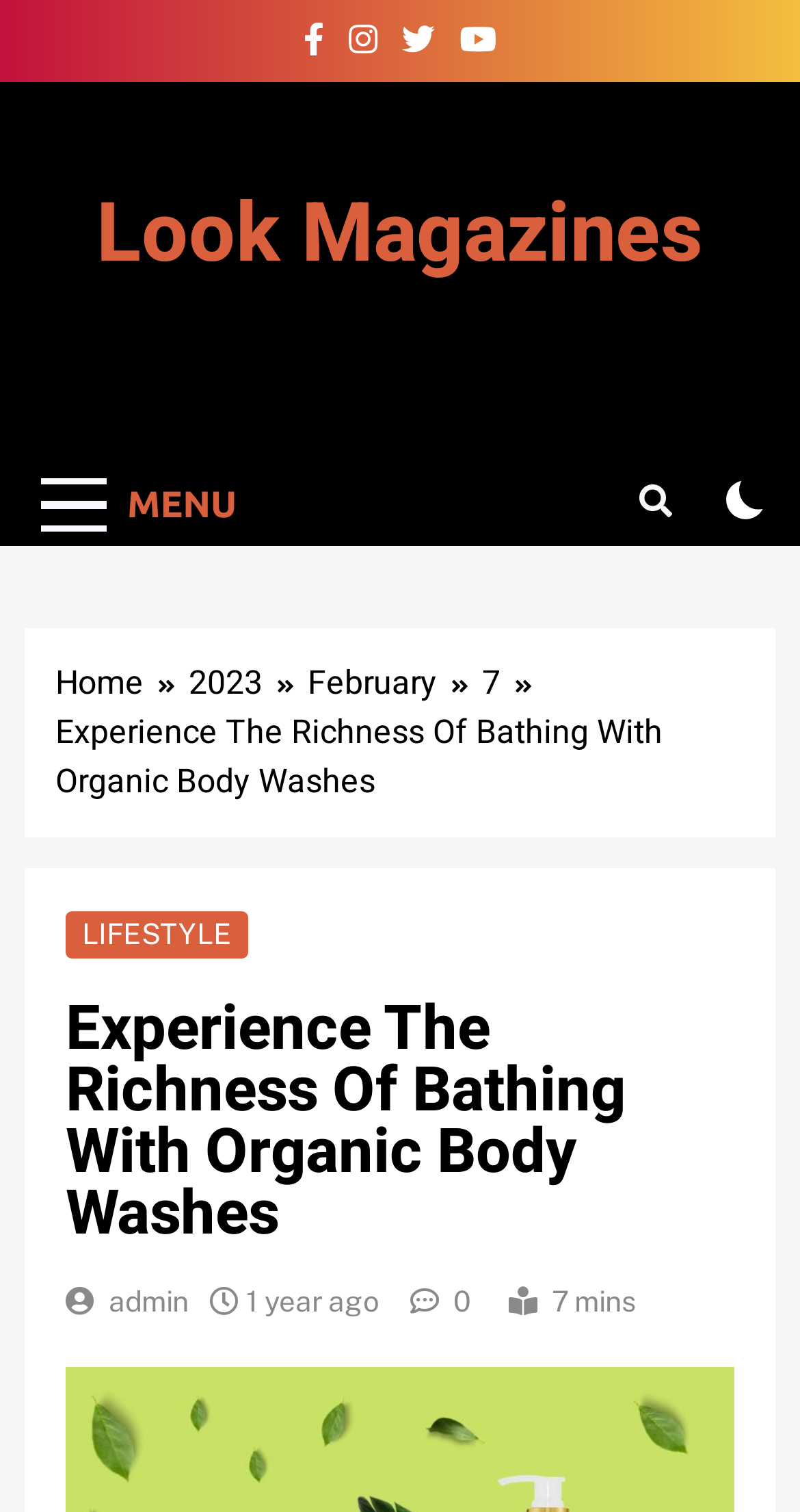Answer the question below using just one word or a short phrase: 
How many buttons are in the top section?

3